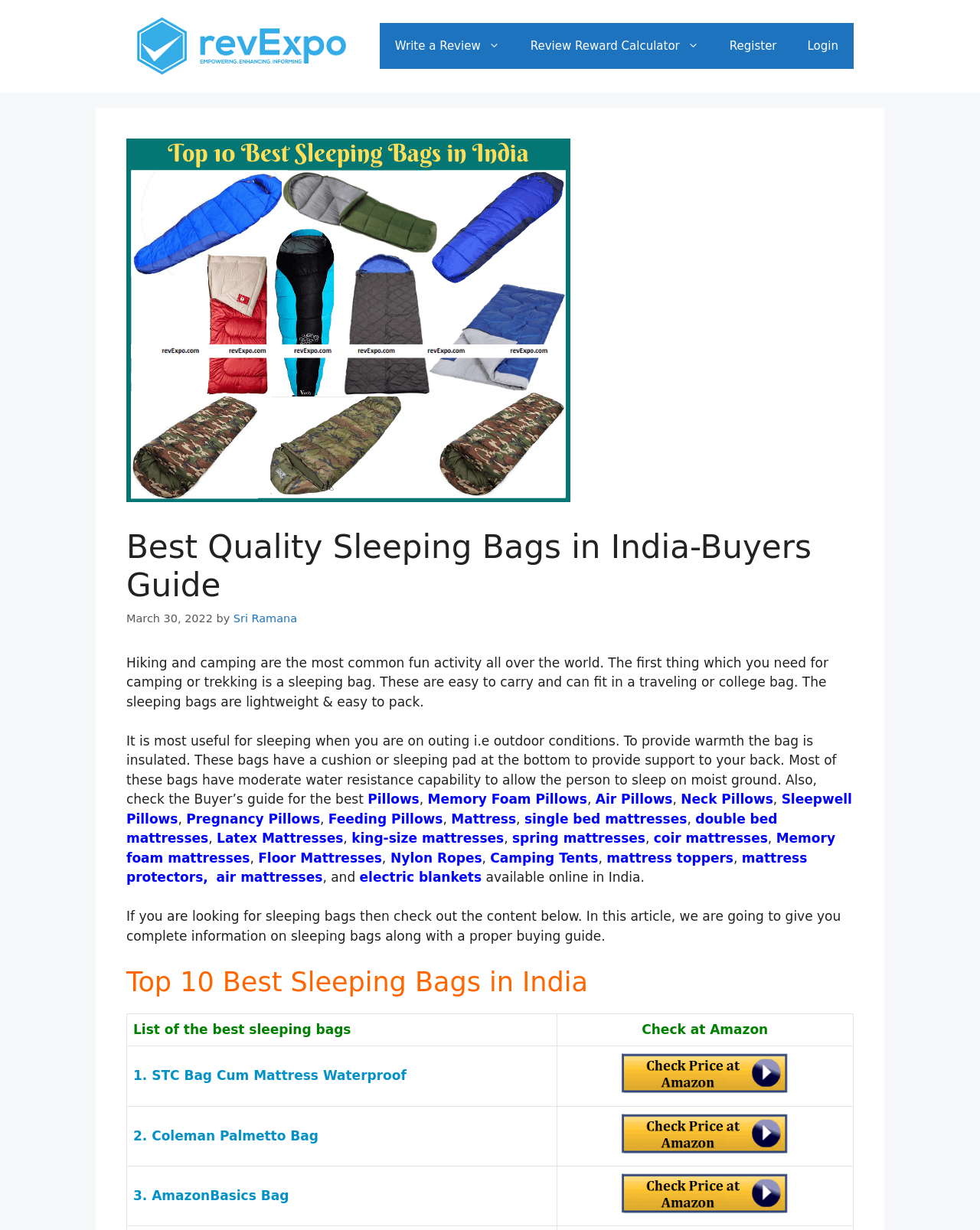Identify the bounding box coordinates of the specific part of the webpage to click to complete this instruction: "Click on the 'Write a Review' link".

[0.387, 0.019, 0.526, 0.056]